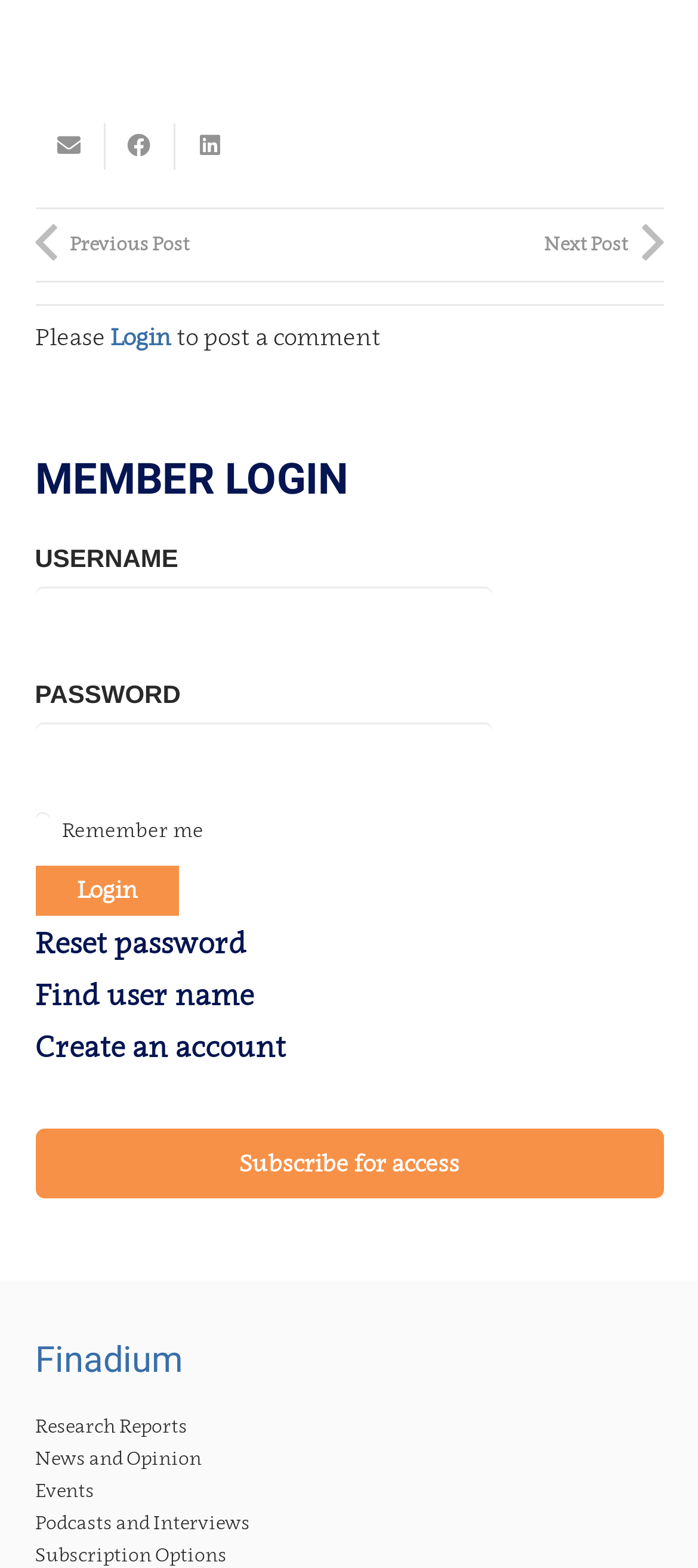What is the name of the website?
Refer to the image and provide a concise answer in one word or phrase.

Finadium